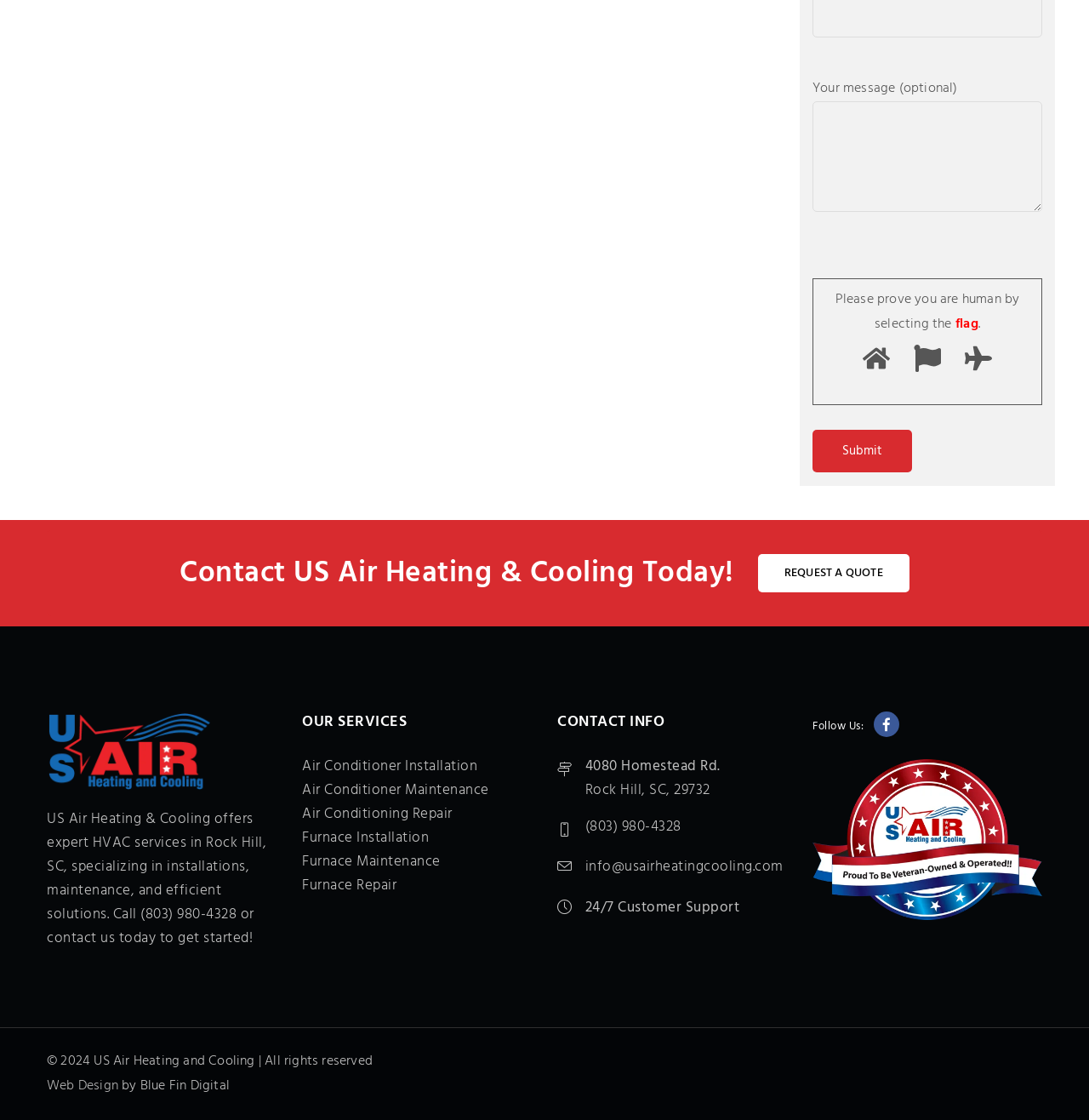Determine the bounding box for the HTML element described here: "REQUEST A QUOTE". The coordinates should be given as [left, top, right, bottom] with each number being a float between 0 and 1.

[0.696, 0.495, 0.835, 0.529]